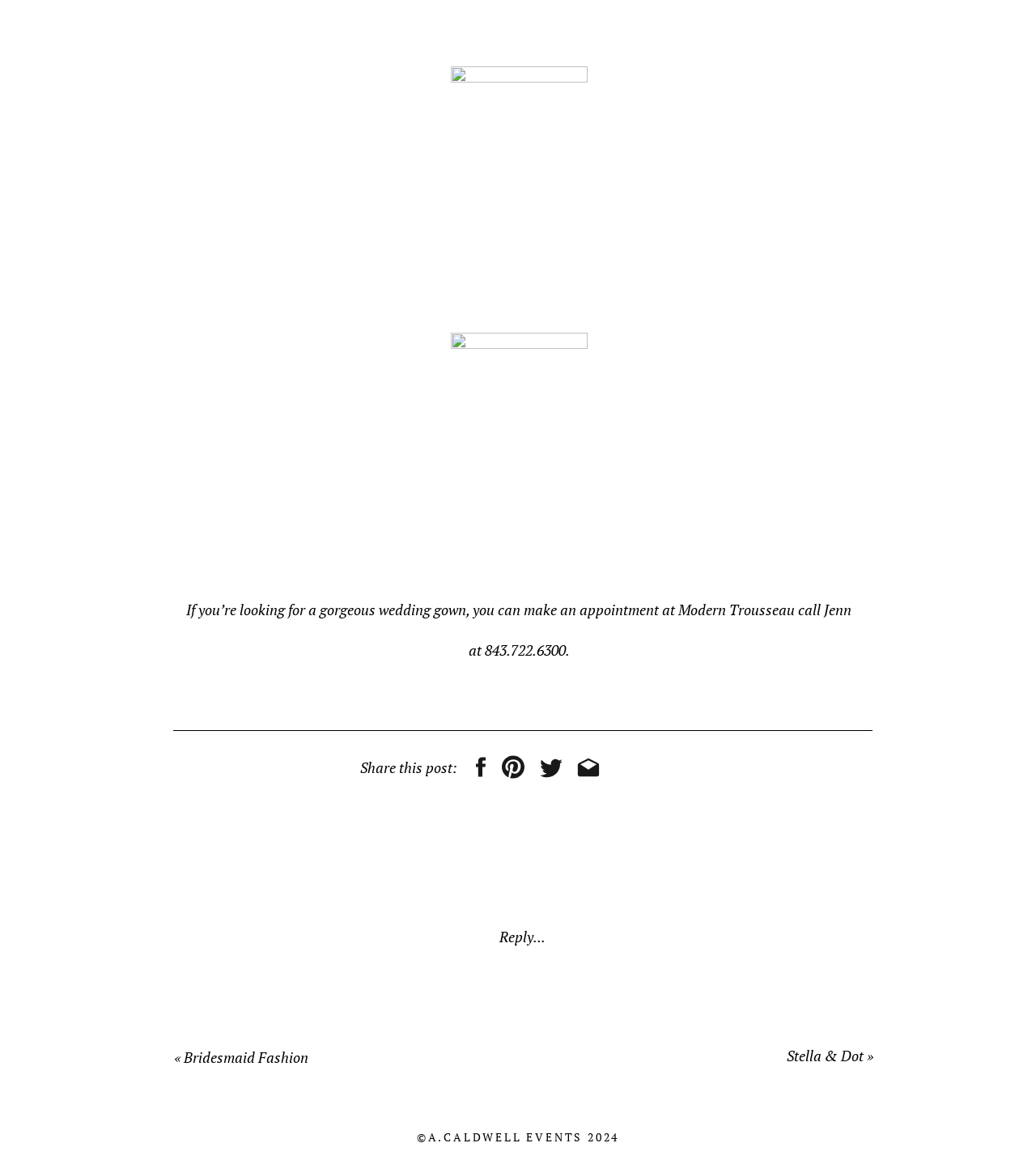Please determine the bounding box coordinates of the element's region to click in order to carry out the following instruction: "Click the link to make an appointment". The coordinates should be four float numbers between 0 and 1, i.e., [left, top, right, bottom].

[0.161, 0.049, 0.841, 0.258]